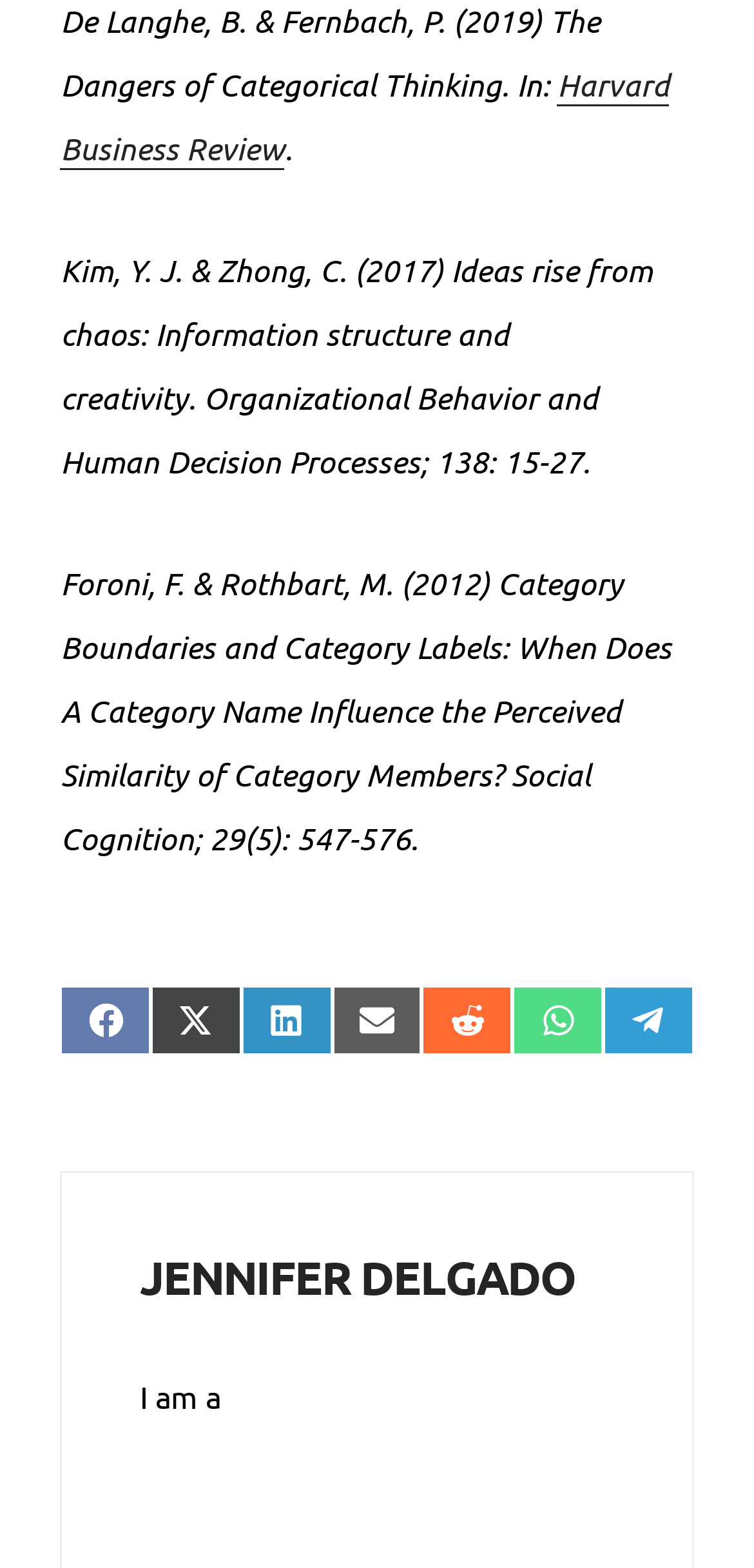Please determine the bounding box coordinates of the element to click on in order to accomplish the following task: "Read more about fabric grow bags sitting directly on the ground". Ensure the coordinates are four float numbers ranging from 0 to 1, i.e., [left, top, right, bottom].

None